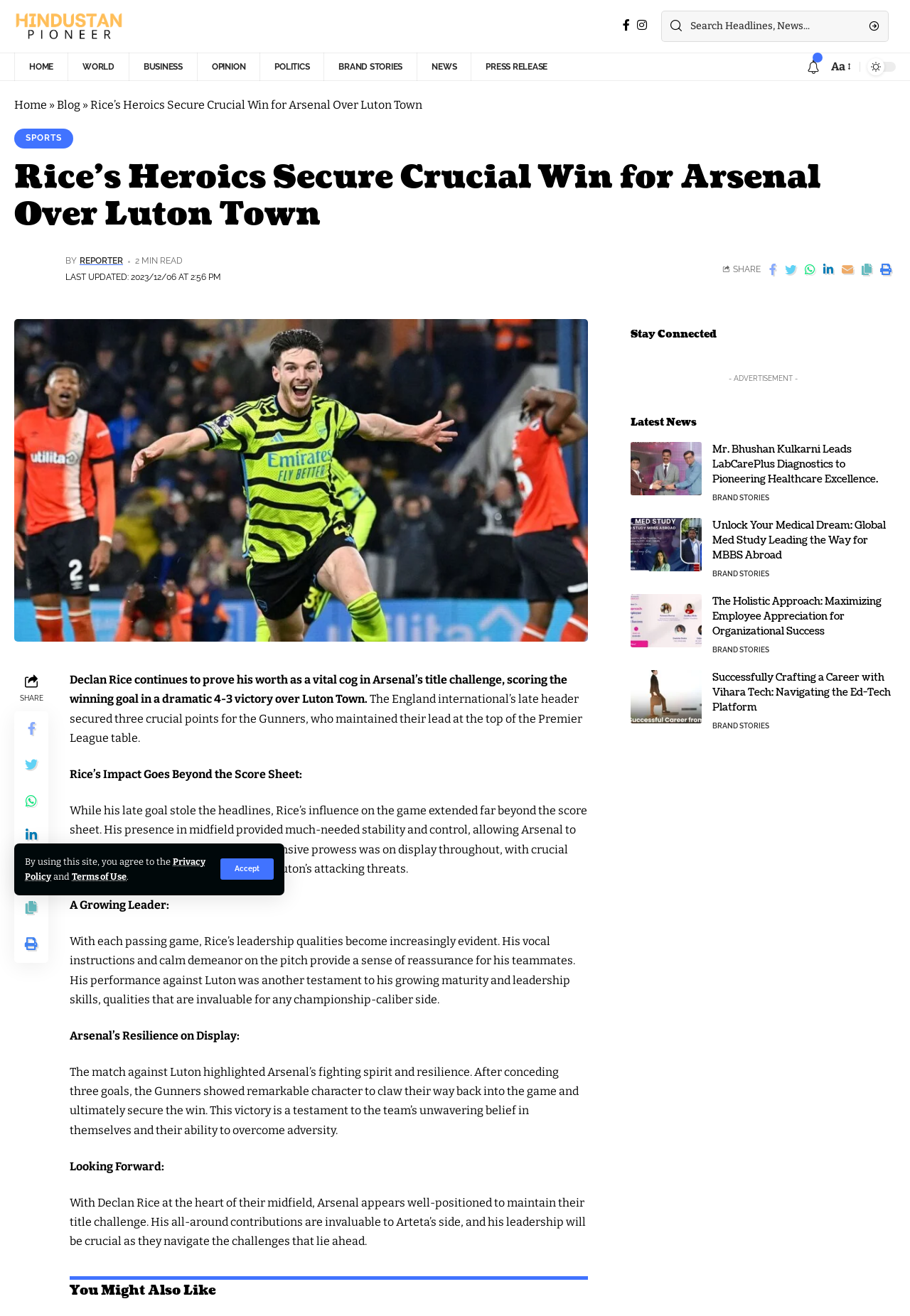Pinpoint the bounding box coordinates of the area that must be clicked to complete this instruction: "Click the 'Contact Now' button".

None